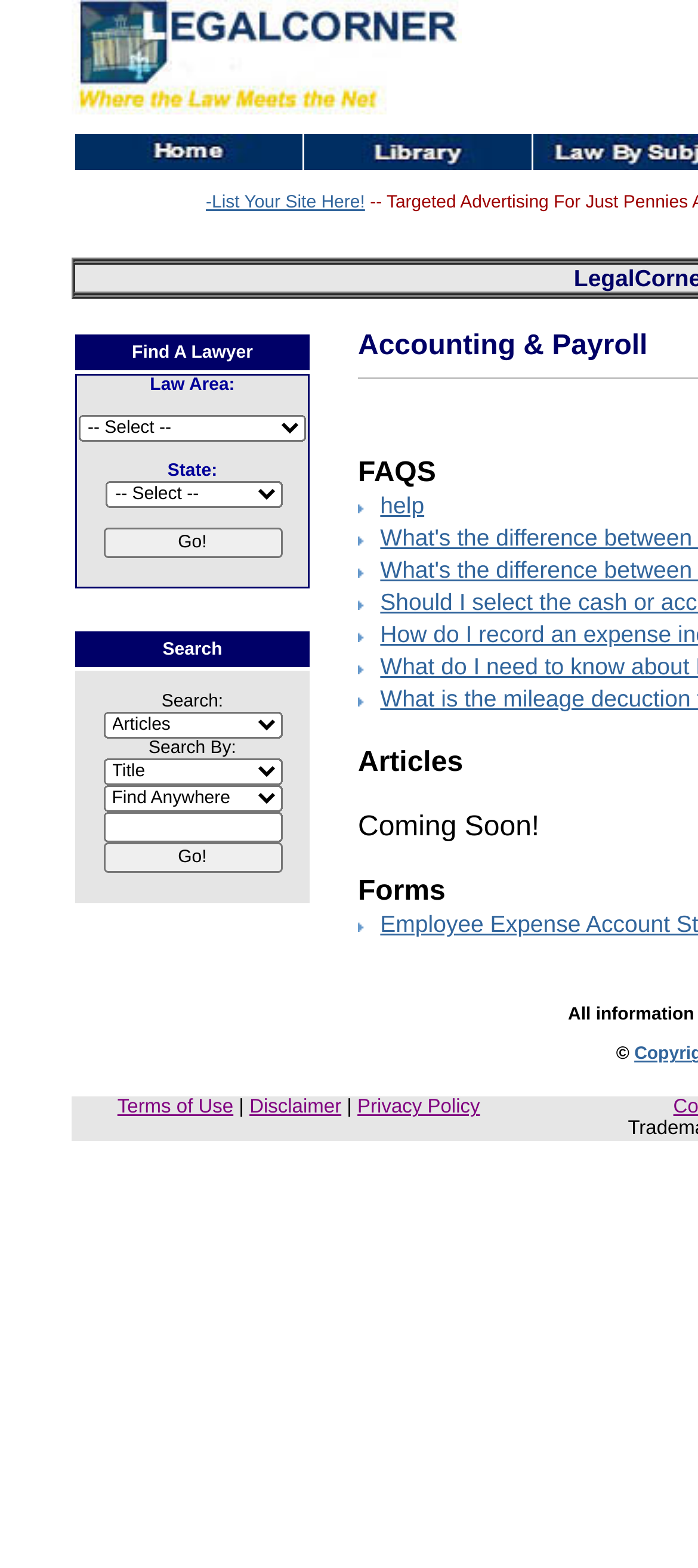Identify the bounding box coordinates of the element to click to follow this instruction: 'Click on the 'Go!' button'. Ensure the coordinates are four float values between 0 and 1, provided as [left, top, right, bottom].

[0.147, 0.337, 0.404, 0.356]